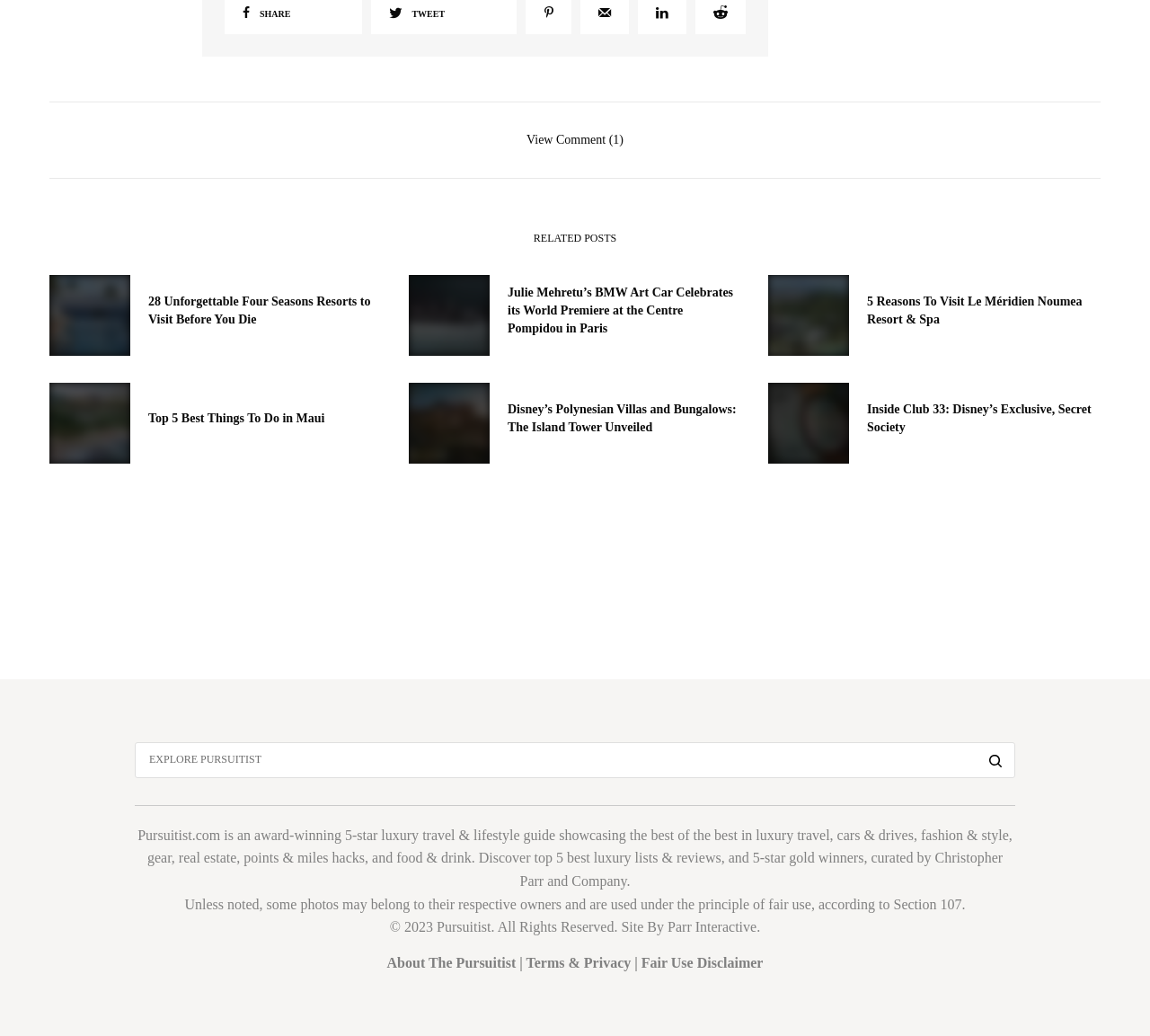Can you find the bounding box coordinates for the element that needs to be clicked to execute this instruction: "Visit Pursuitist.com"? The coordinates should be given as four float numbers between 0 and 1, i.e., [left, top, right, bottom].

[0.12, 0.799, 0.192, 0.813]